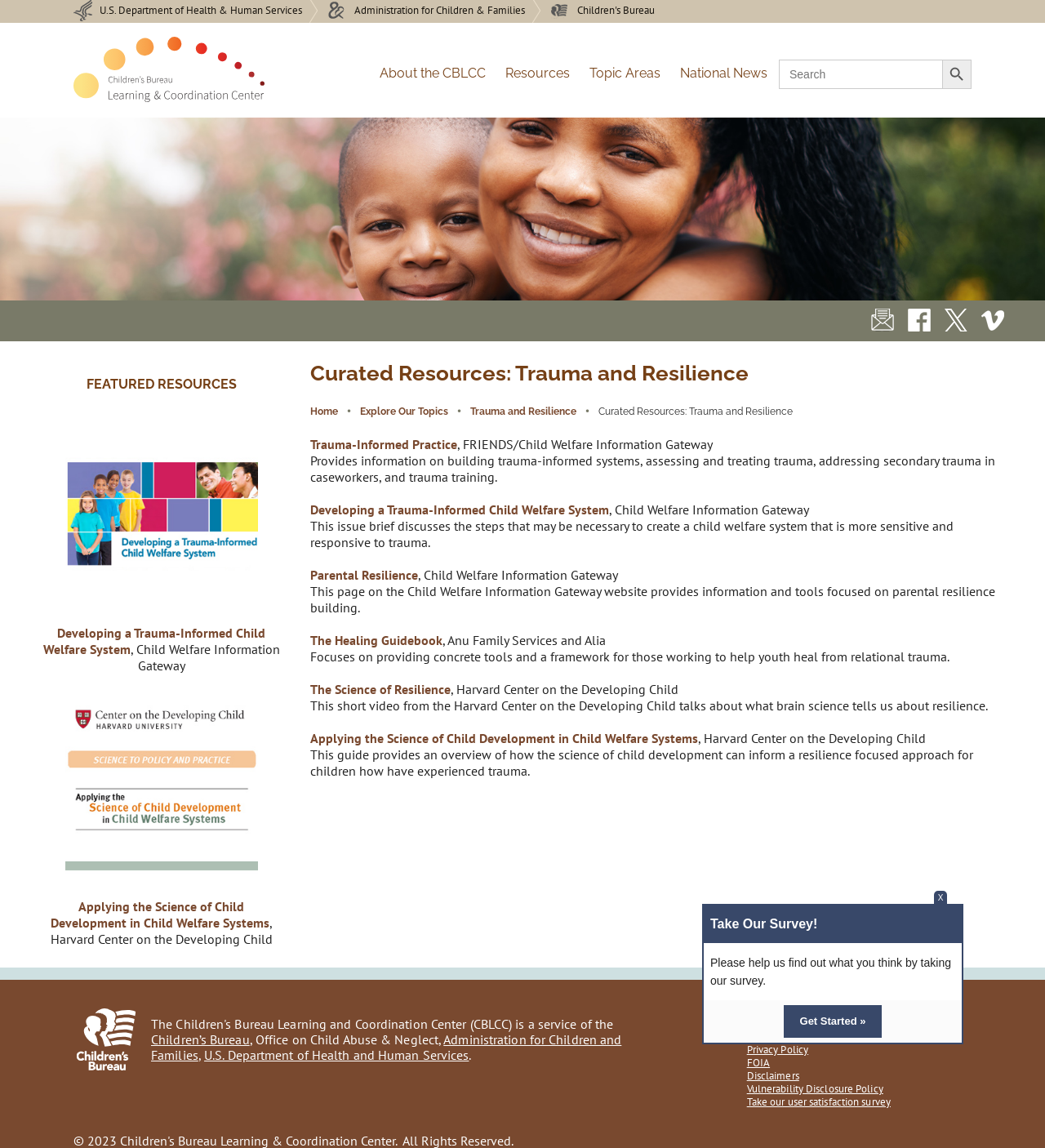Show the bounding box coordinates for the HTML element as described: "parent_node: Search for: name="s" placeholder="Search"".

[0.745, 0.052, 0.902, 0.077]